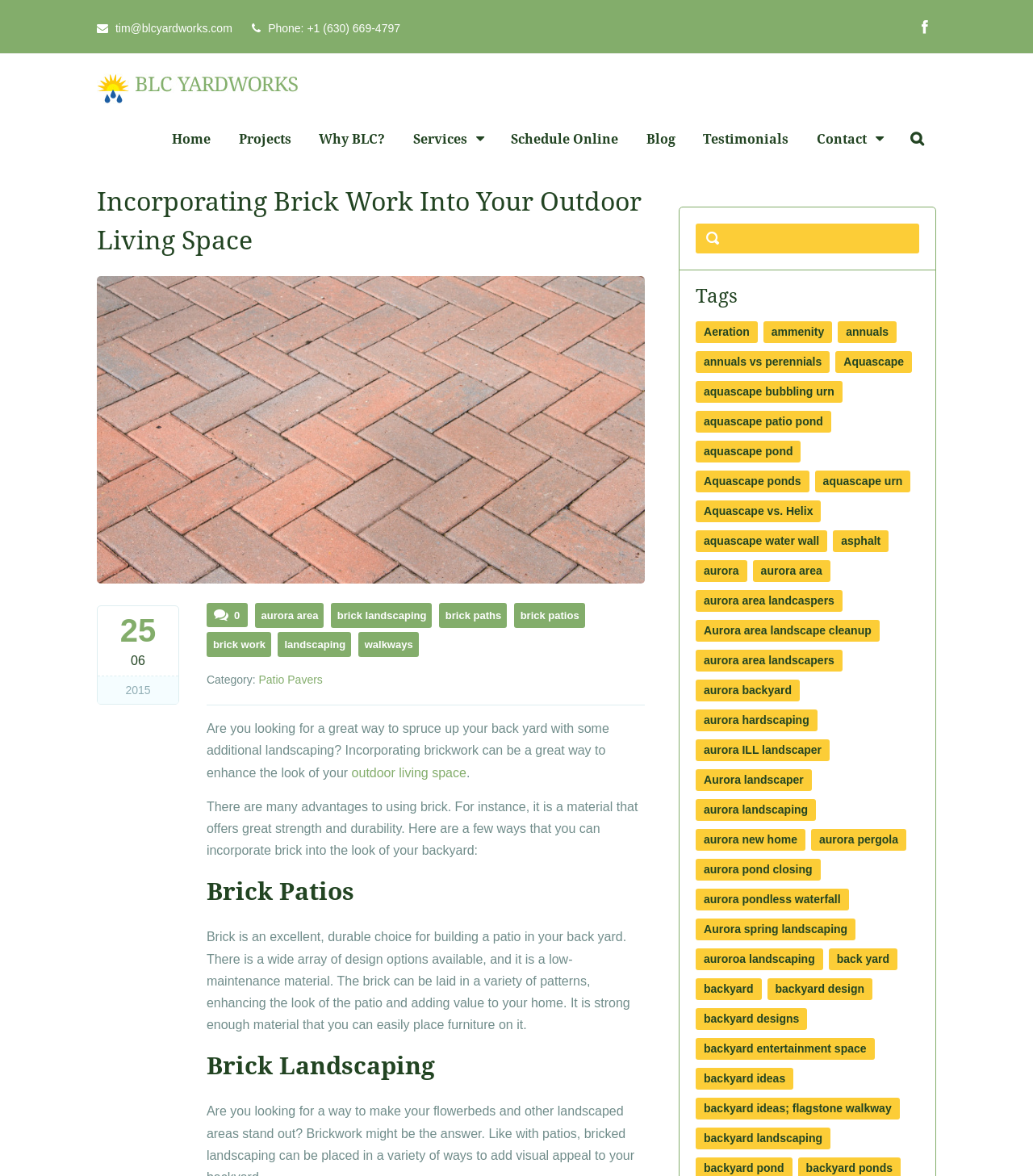Write a detailed summary of the webpage, including text, images, and layout.

This webpage is about incorporating brick work into outdoor living spaces, specifically in the Aurora area. At the top, there is a navigation menu with links to "Home", "Projects", "Why BLC?", "Services", "Schedule Online", "Blog", "Testimonials", and "Contact". Below the navigation menu, there is a section with the company's contact information, including an email address, phone number, and a link to schedule online.

The main content of the webpage is divided into sections, each with a heading. The first section is about incorporating brick work into outdoor living spaces, with a brief introduction to the benefits of using brick. This is followed by a section on brick patios, which discusses the advantages of using brick for patio construction, including its durability and low maintenance.

The next section is on brick landscaping, which provides more information on how brick can be used to enhance the look of a backyard. There is also a section with a list of tags, which appears to be a collection of keywords related to landscaping and outdoor living spaces.

On the right side of the webpage, there is a search bar and a list of links to various topics related to landscaping and outdoor living spaces, including aeration, annuals, aquascape, and more. These links are organized alphabetically and take up a significant portion of the webpage.

Throughout the webpage, there are several calls to action, encouraging visitors to contact the company or schedule online to learn more about their services. Overall, the webpage is focused on promoting the benefits of incorporating brick work into outdoor living spaces and showcasing the company's expertise in this area.